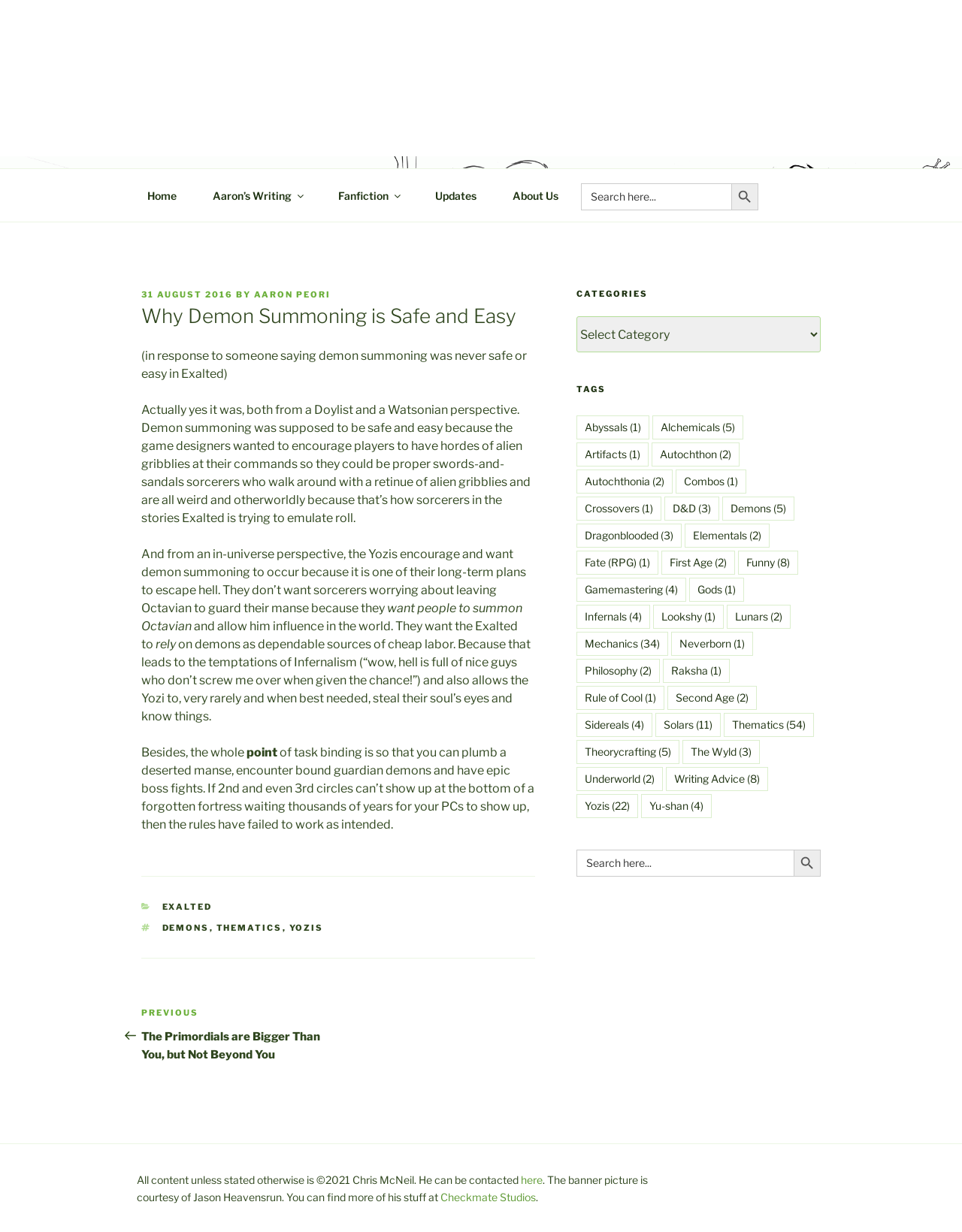Locate the bounding box for the described UI element: "Contact Us". Ensure the coordinates are four float numbers between 0 and 1, formatted as [left, top, right, bottom].

None